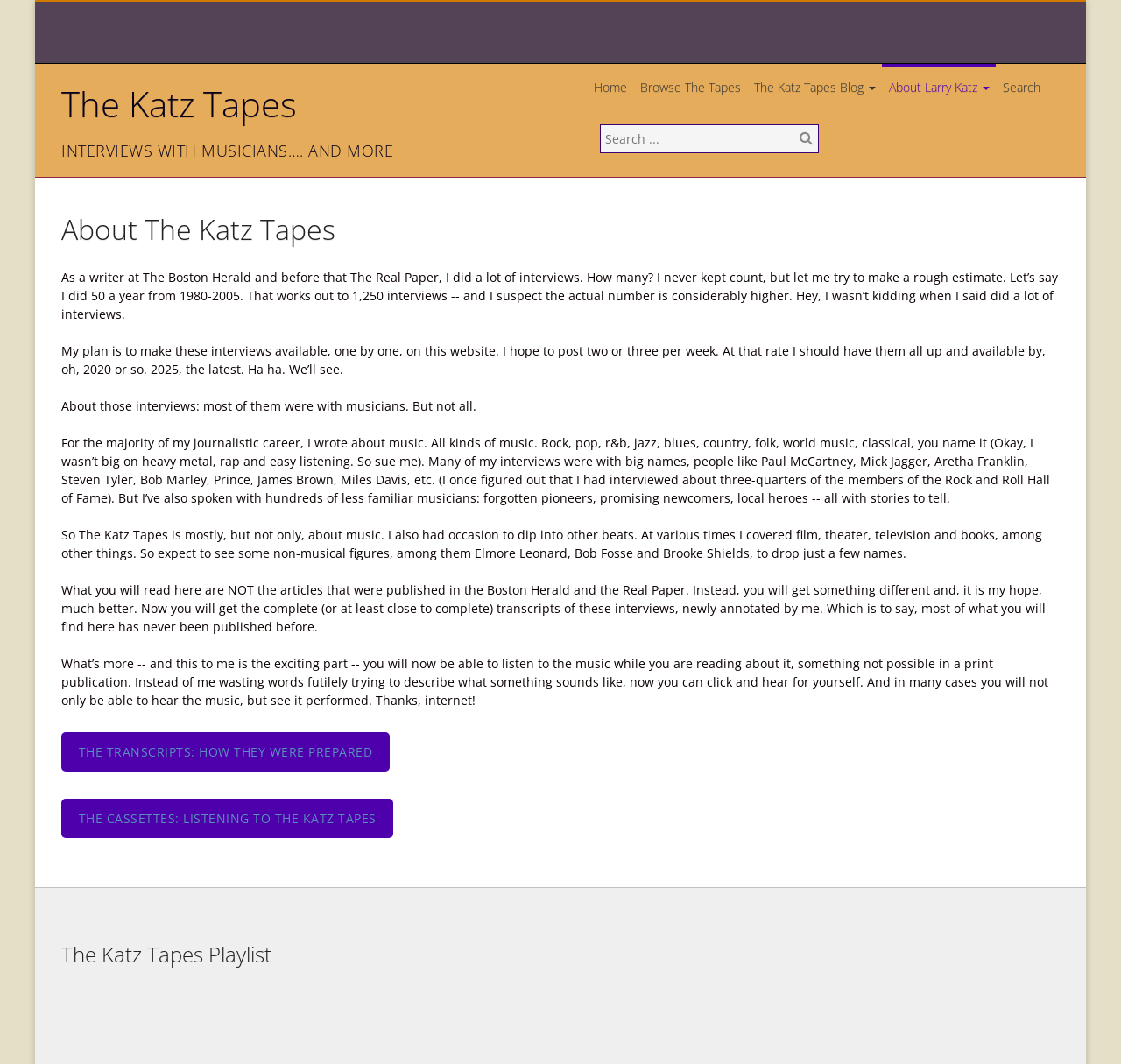Please locate the bounding box coordinates of the element that should be clicked to complete the given instruction: "View About Us".

None